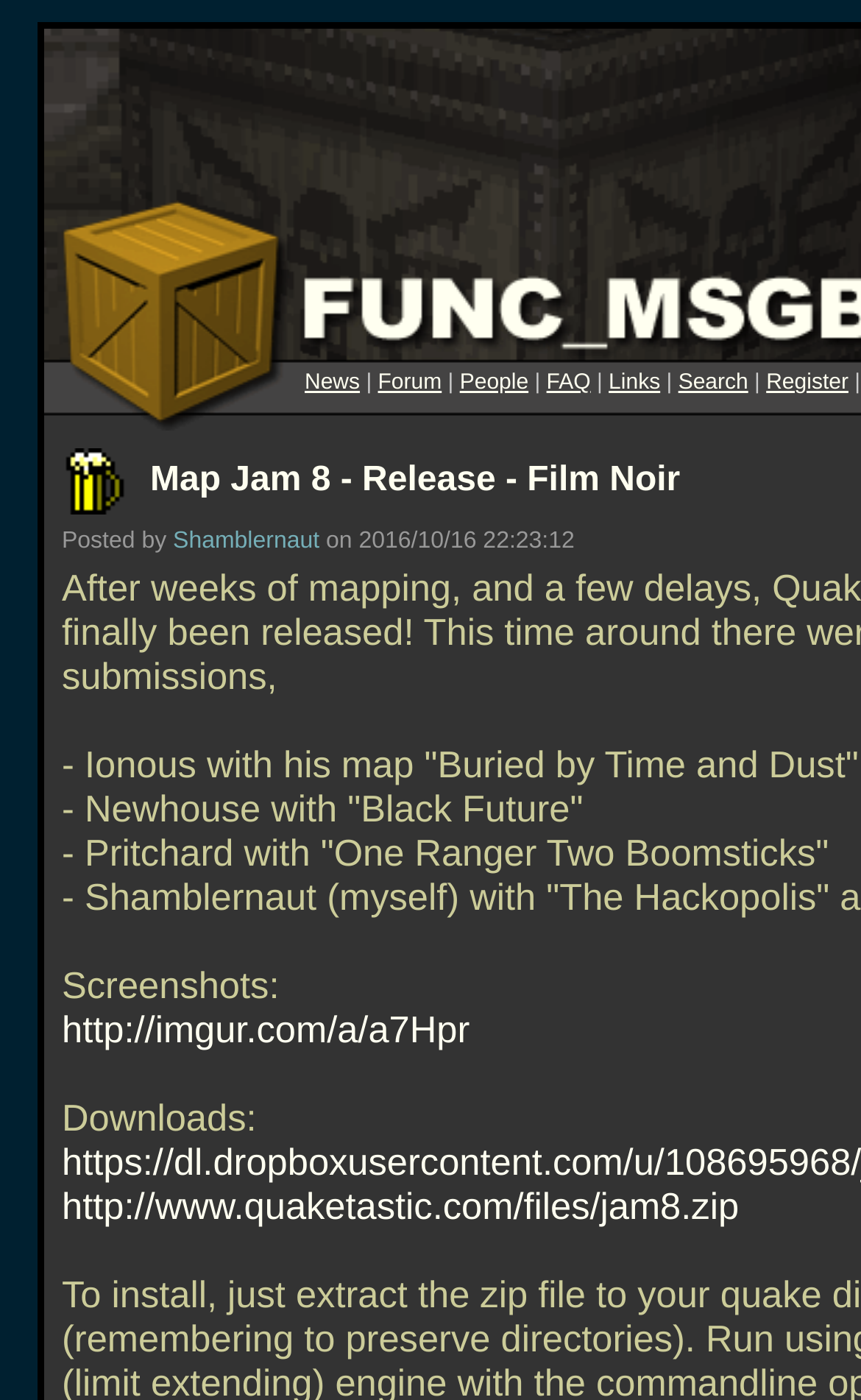Please provide a one-word or short phrase answer to the question:
How many links are on the webpage?

9